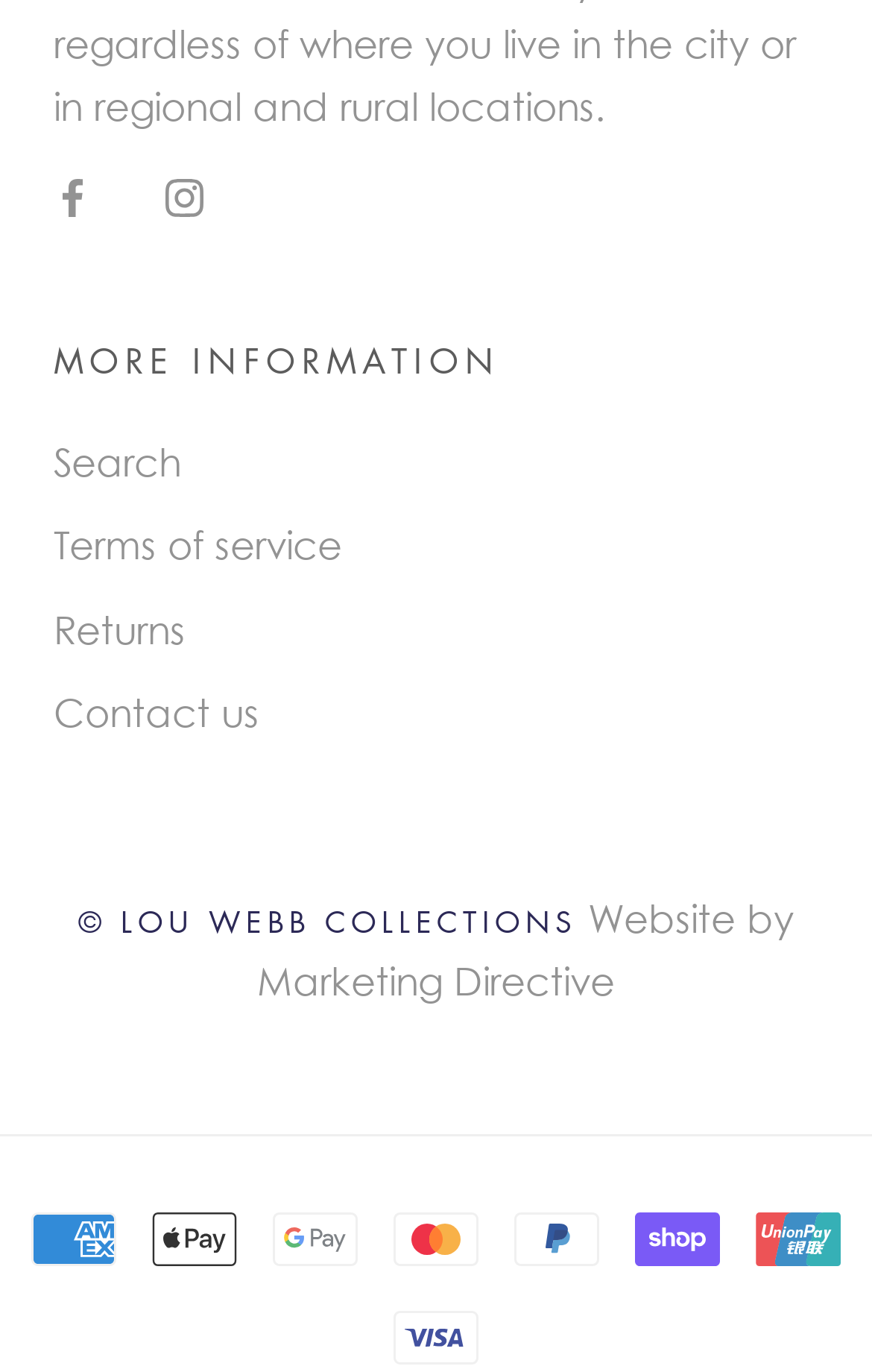Predict the bounding box of the UI element based on the description: "Terms of service". The coordinates should be four float numbers between 0 and 1, formatted as [left, top, right, bottom].

[0.062, 0.377, 0.938, 0.419]